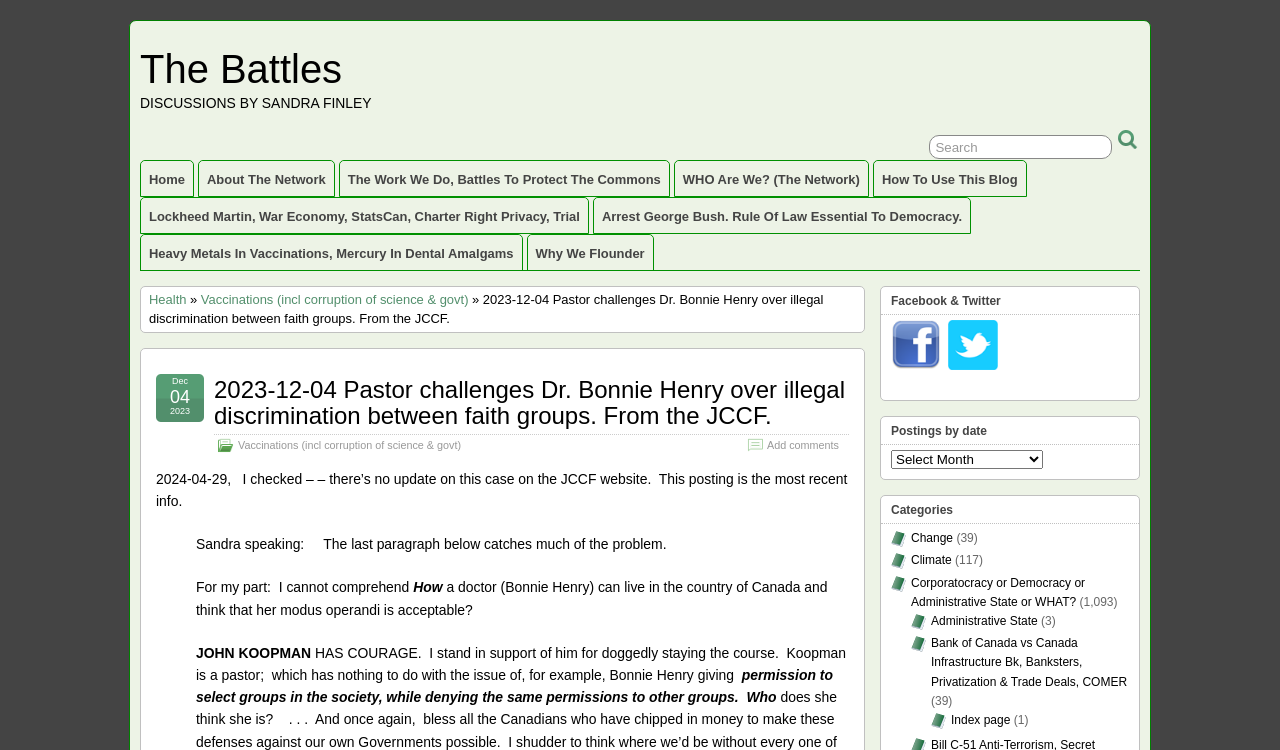Please determine the bounding box coordinates of the area that needs to be clicked to complete this task: 'Search for discussions'. The coordinates must be four float numbers between 0 and 1, formatted as [left, top, right, bottom].

[0.726, 0.18, 0.869, 0.212]